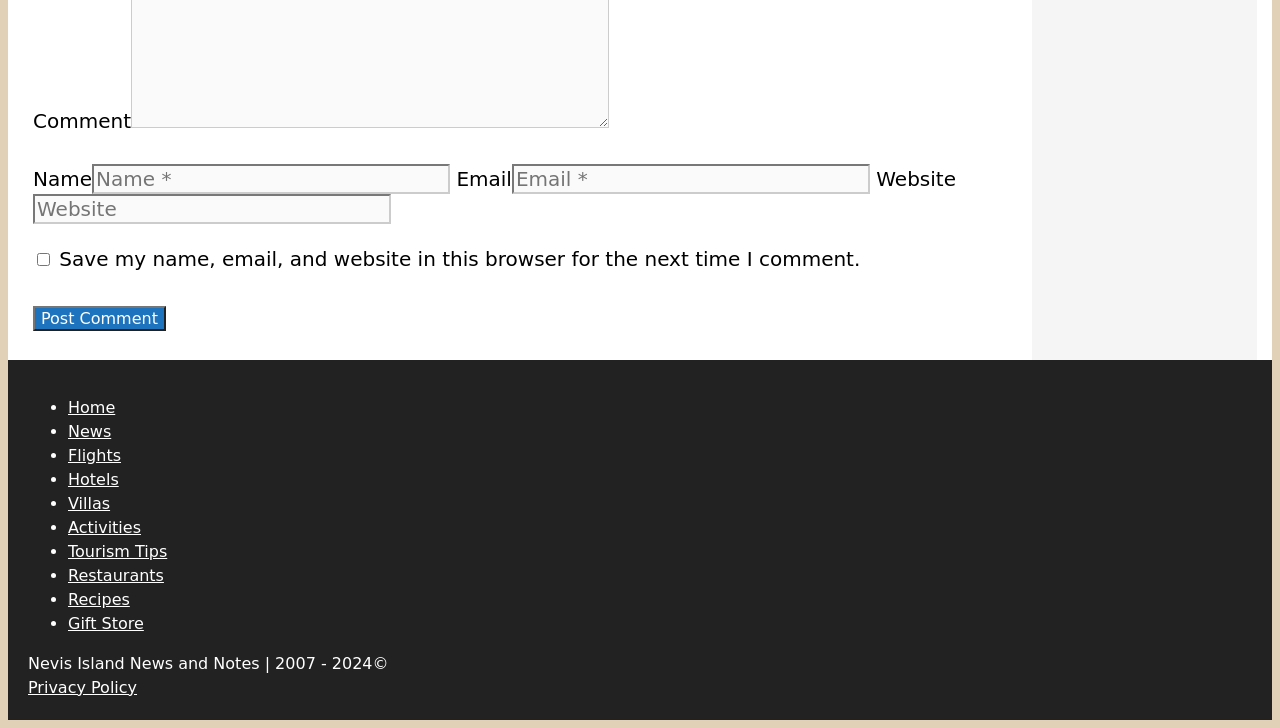What is the label of the first textbox?
Refer to the image and answer the question using a single word or phrase.

Name